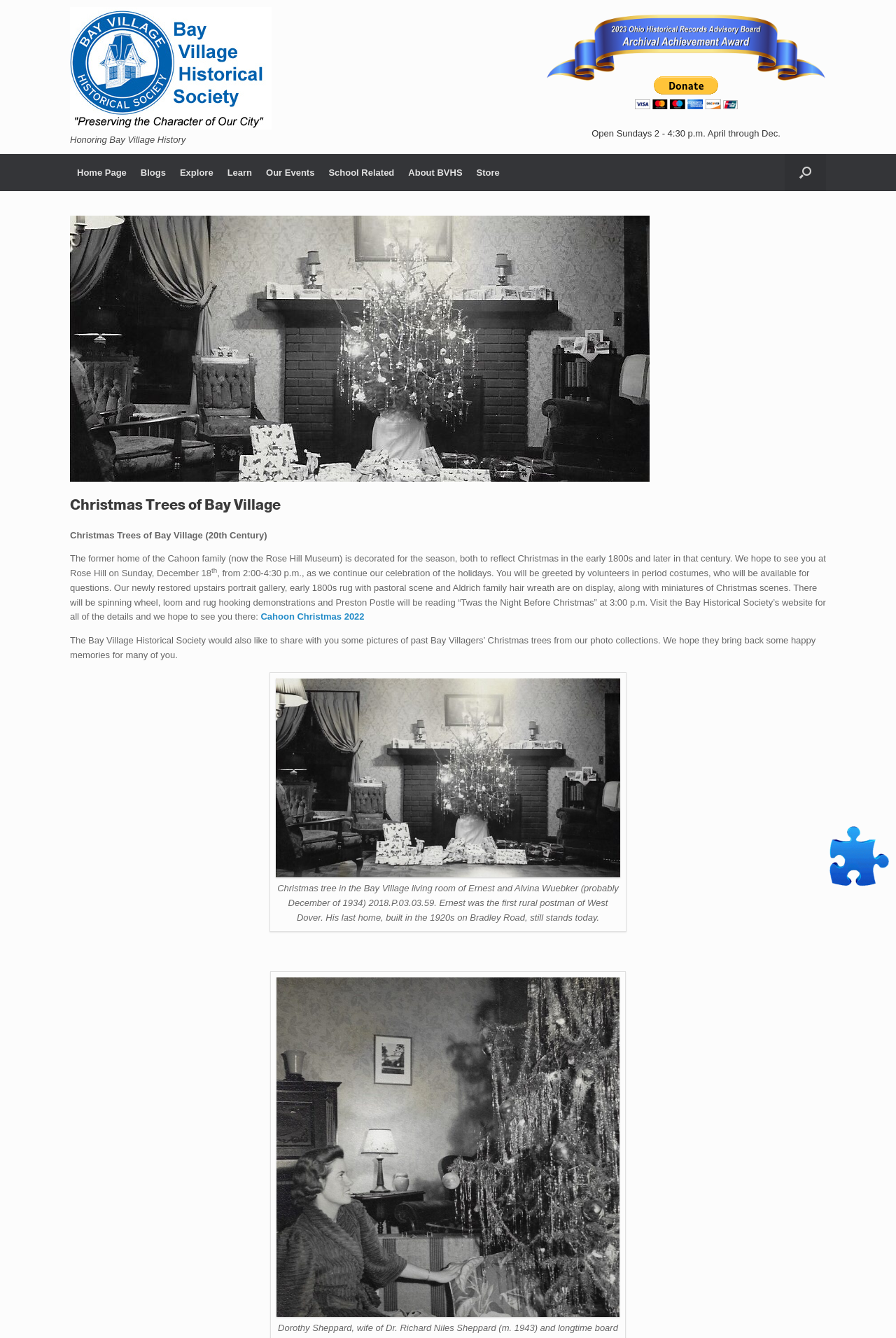Could you determine the bounding box coordinates of the clickable element to complete the instruction: "Read about Cahoon Christmas 2022"? Provide the coordinates as four float numbers between 0 and 1, i.e., [left, top, right, bottom].

[0.291, 0.457, 0.407, 0.465]